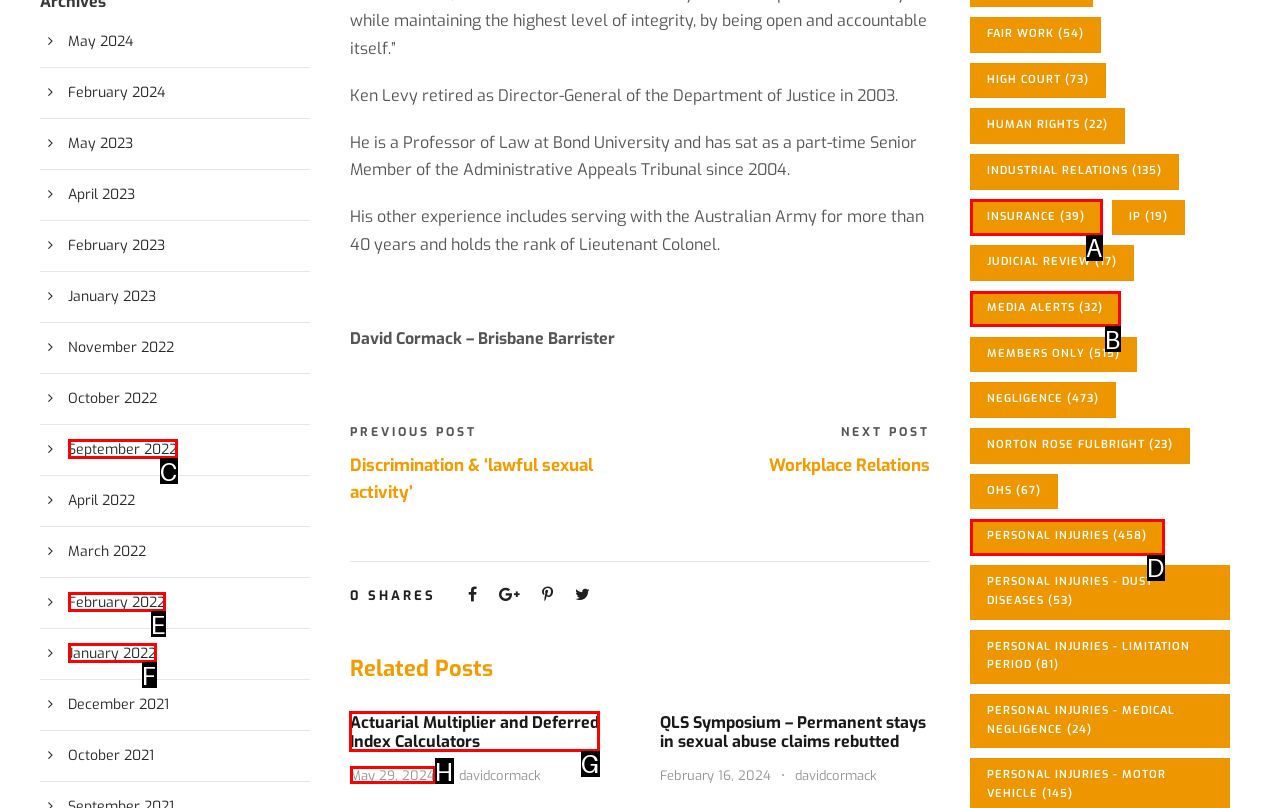Tell me which letter corresponds to the UI element that will allow you to Click on 'Actuarial Multiplier and Deferred Index Calculators'. Answer with the letter directly.

G